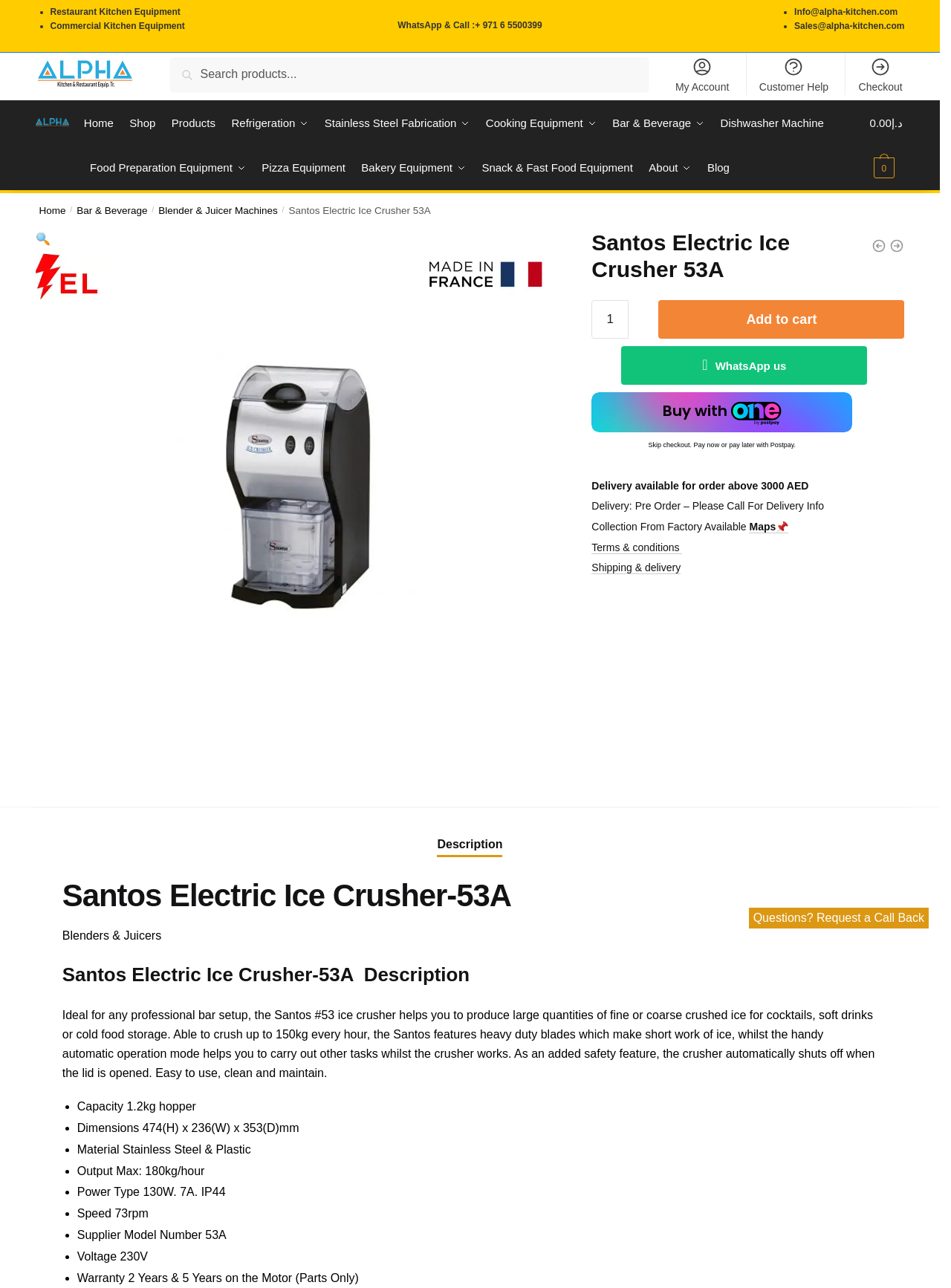How much ice can the Santos Electric Ice Crusher-53A crush per hour?
Using the details shown in the screenshot, provide a comprehensive answer to the question.

I found the answer by reading the description of the product, which says 'Able to crush up to 150kg every hour'.